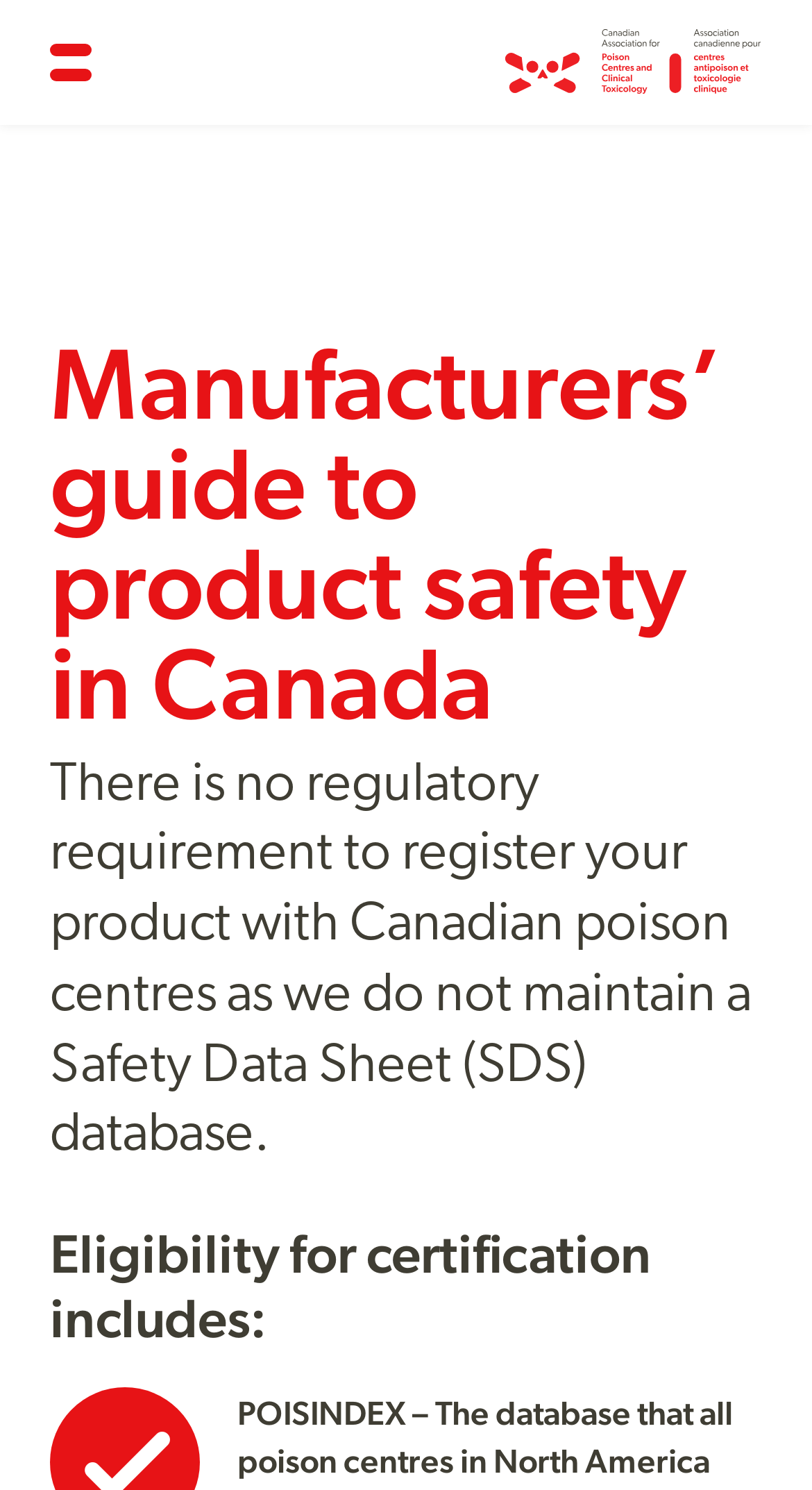Extract the top-level heading from the webpage and provide its text.

Manufacturers’ guide to product safety in Canada